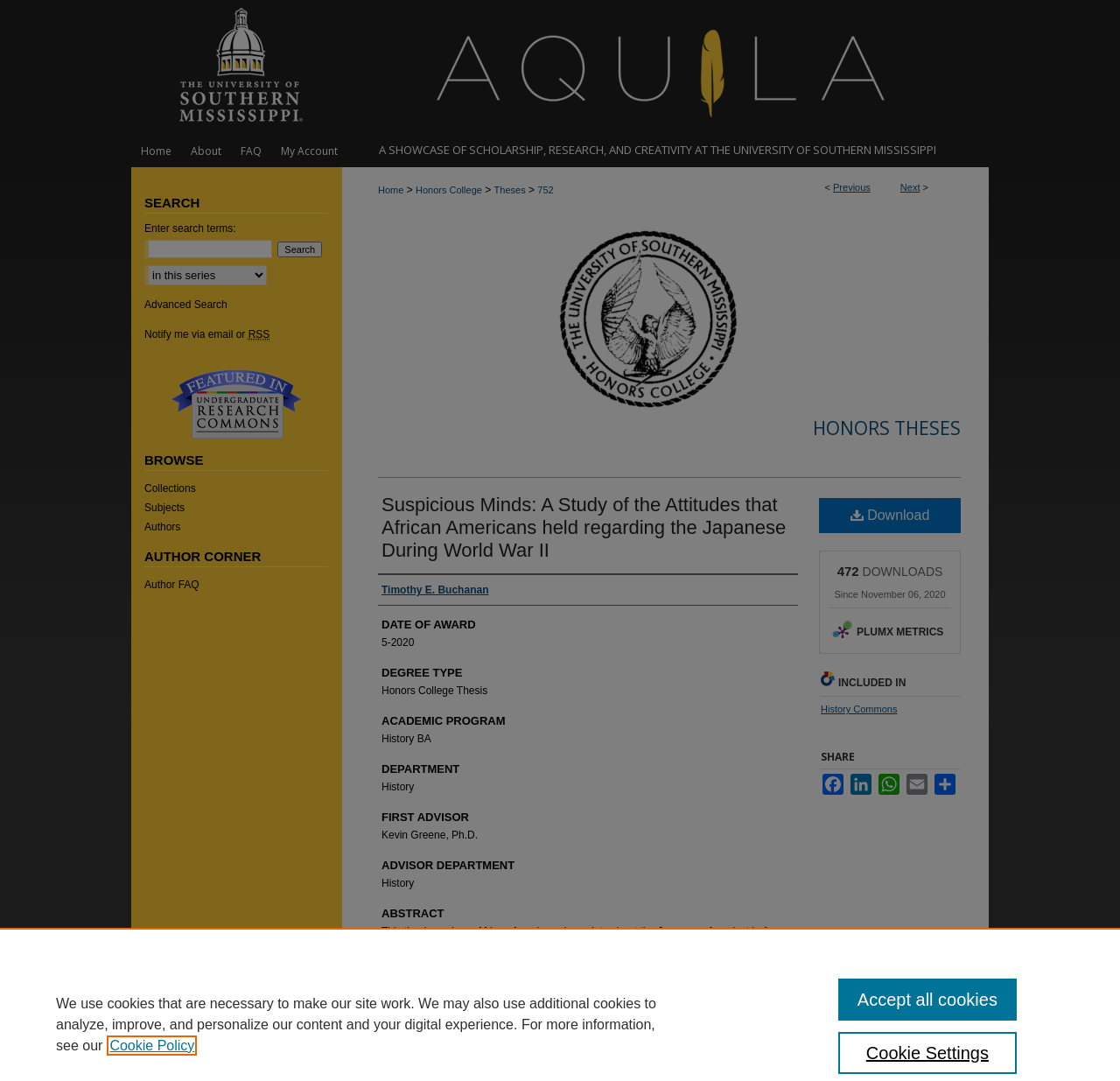Locate the bounding box coordinates of the UI element described by: "title="The Aquila Digital Community"". The bounding box coordinates should consist of four float numbers between 0 and 1, i.e., [left, top, right, bottom].

[0.117, 0.0, 0.883, 0.126]